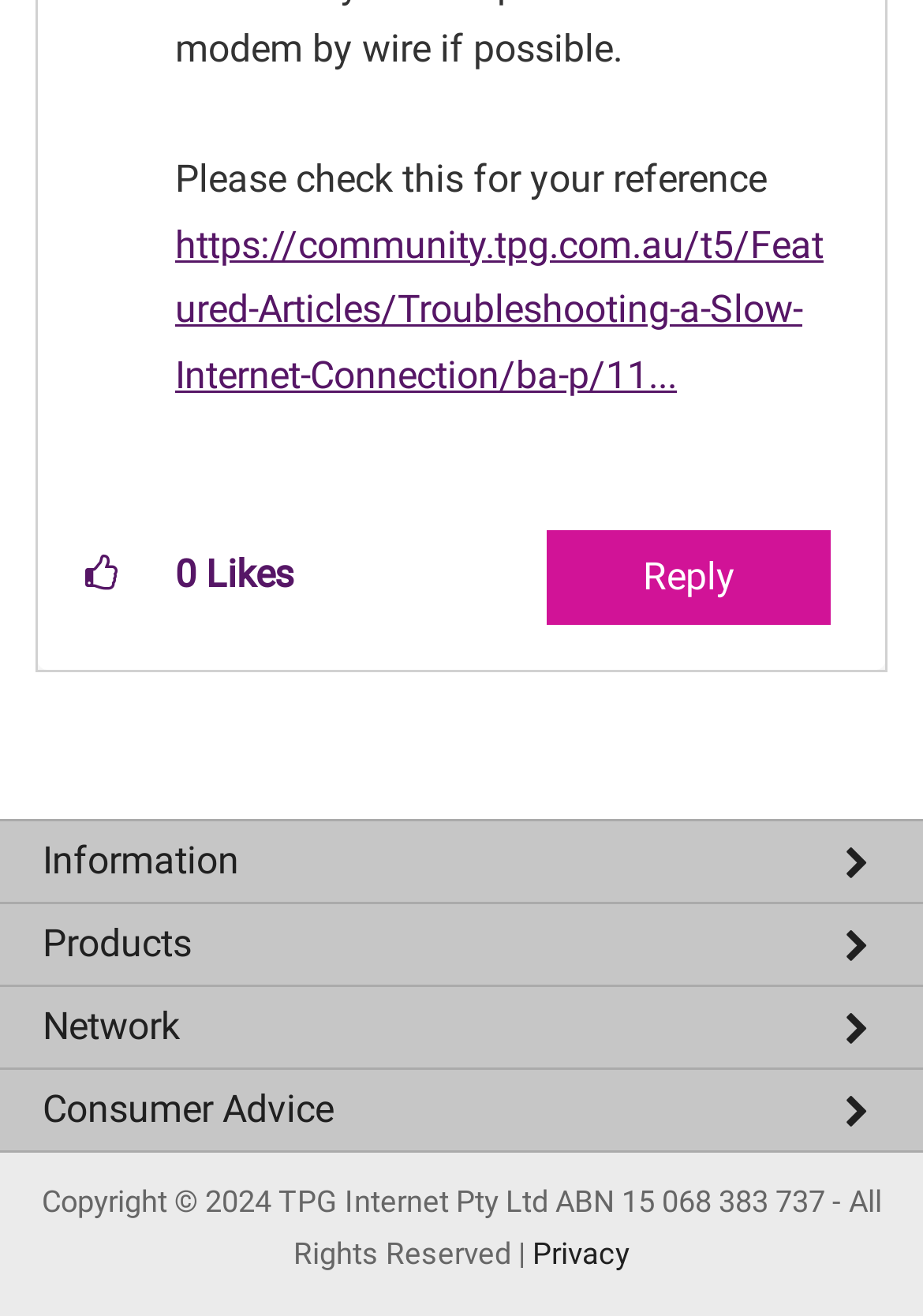For the element described, predict the bounding box coordinates as (top-left x, top-left y, bottom-right x, bottom-right y). All values should be between 0 and 1. Element description: Home Wireless Broadband

[0.0, 0.808, 1.0, 0.864]